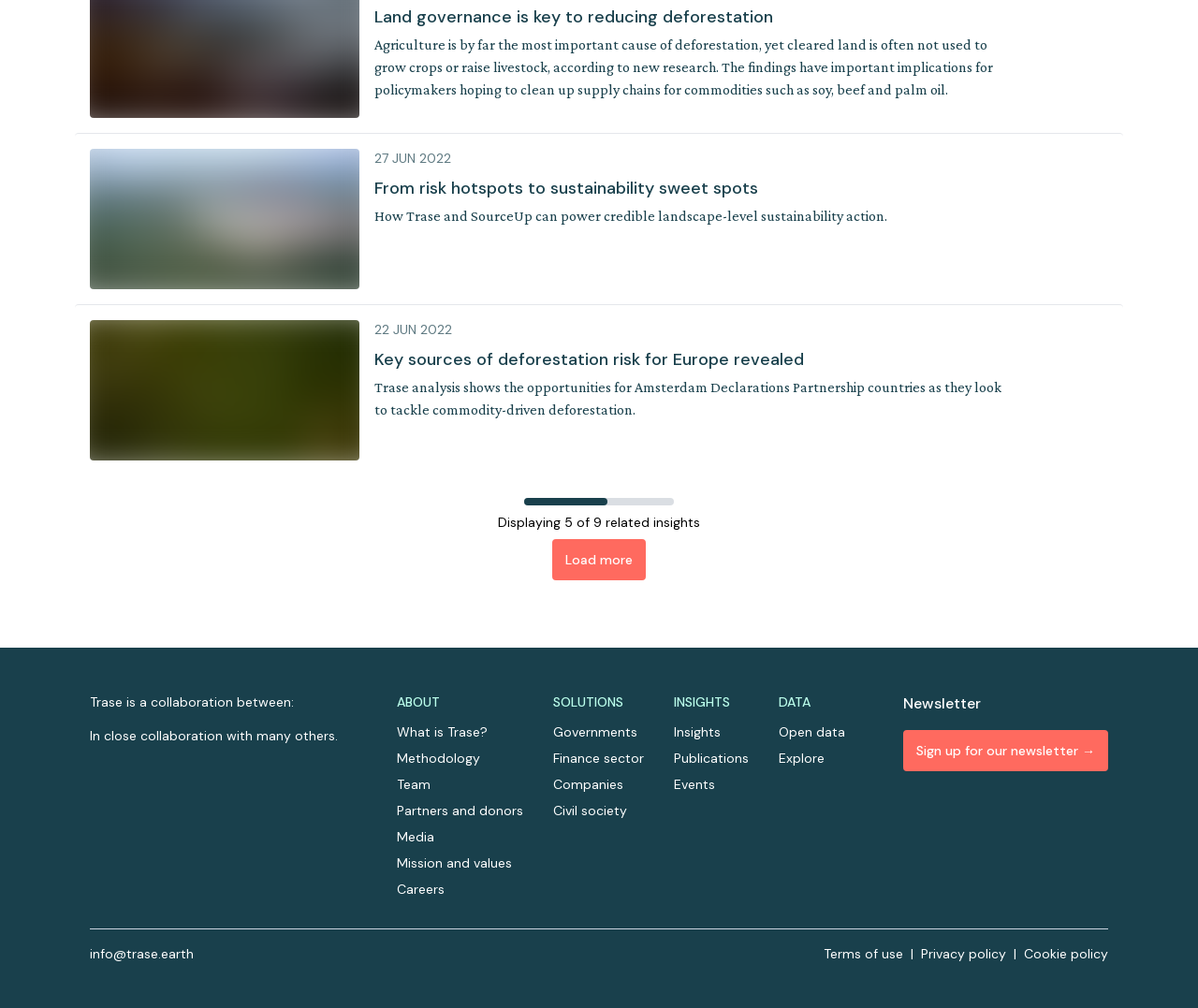Determine the bounding box for the UI element described here: "Companies".

[0.461, 0.769, 0.537, 0.787]